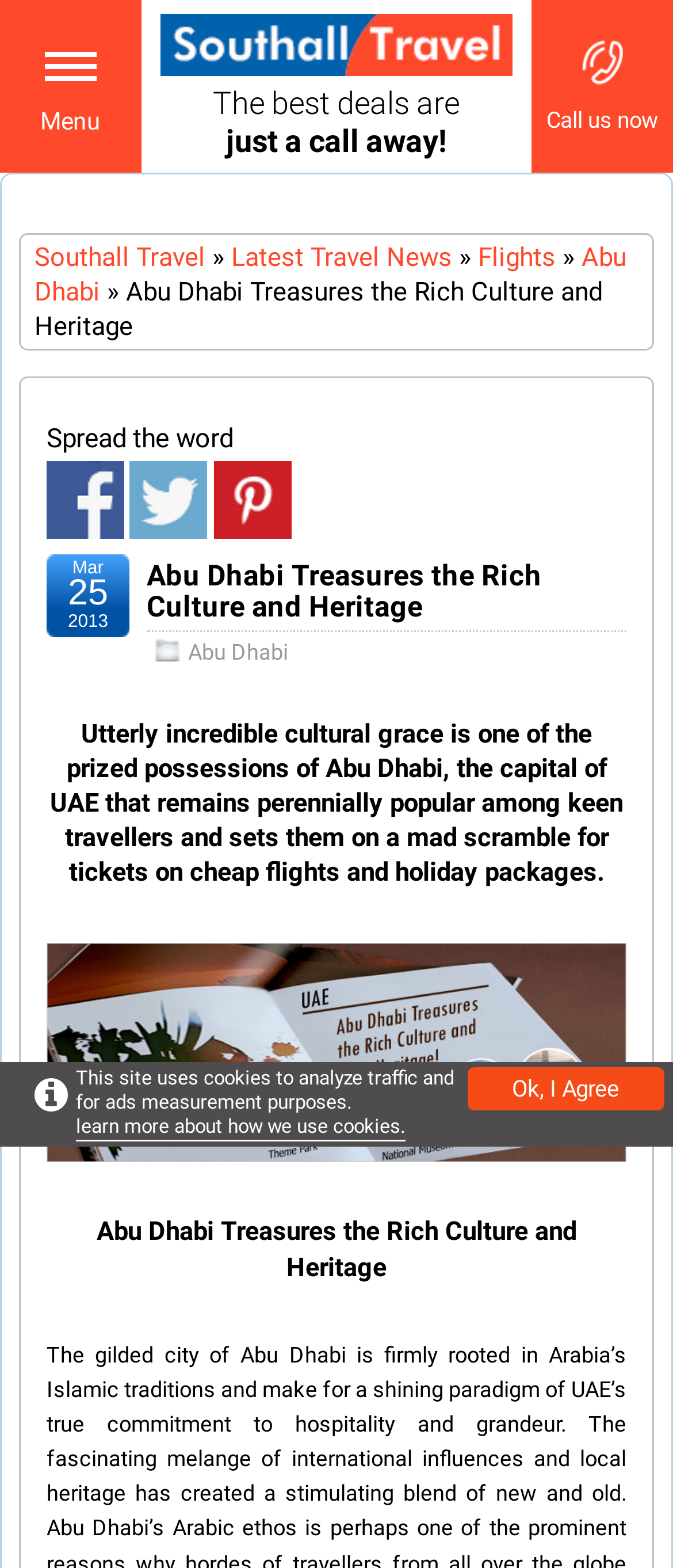Please indicate the bounding box coordinates for the clickable area to complete the following task: "Read the latest travel news". The coordinates should be specified as four float numbers between 0 and 1, i.e., [left, top, right, bottom].

[0.344, 0.154, 0.672, 0.174]